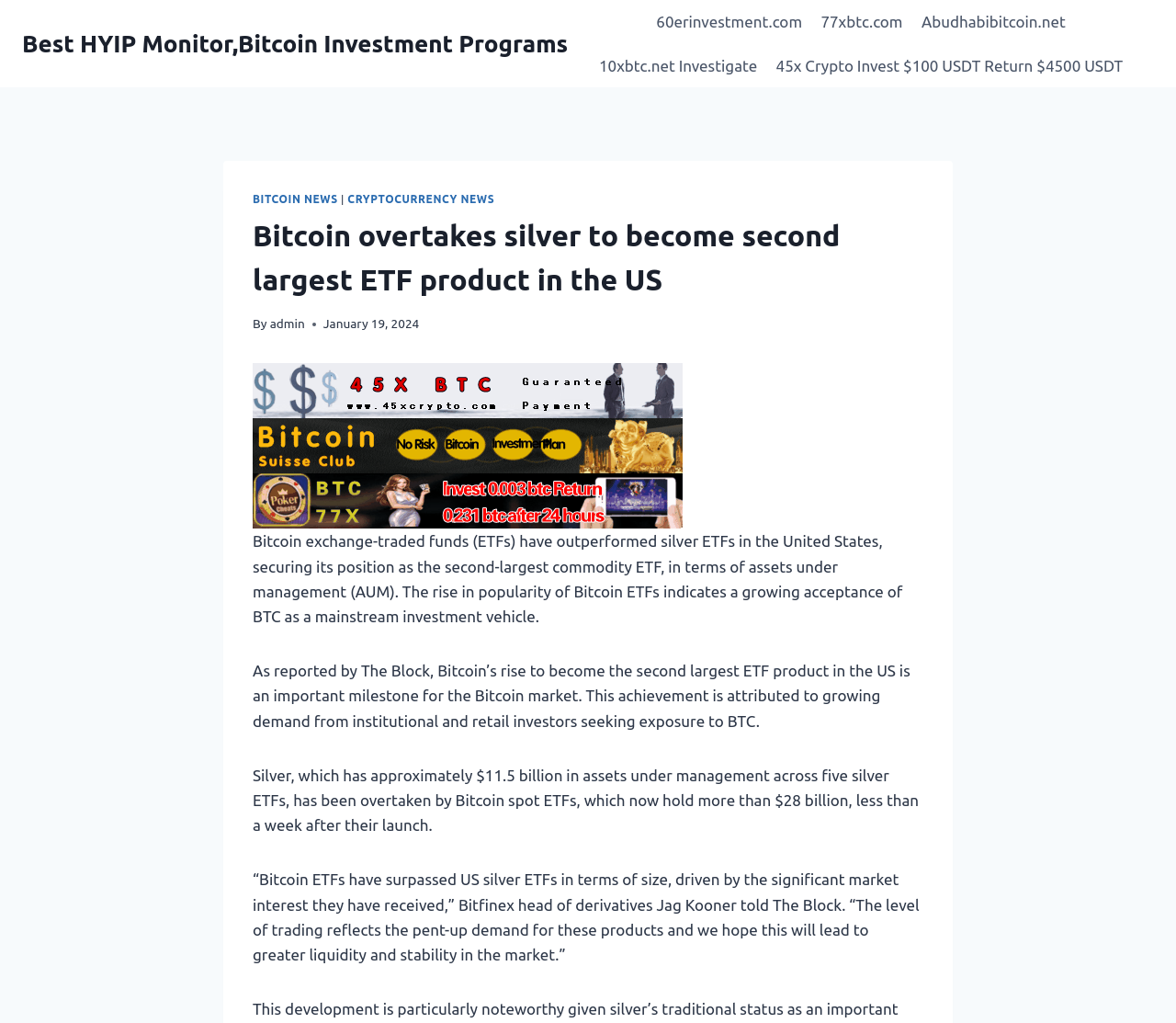Find the bounding box coordinates of the area to click in order to follow the instruction: "Click on the link to Multiply 45X Your Bitcoins".

[0.215, 0.355, 0.785, 0.409]